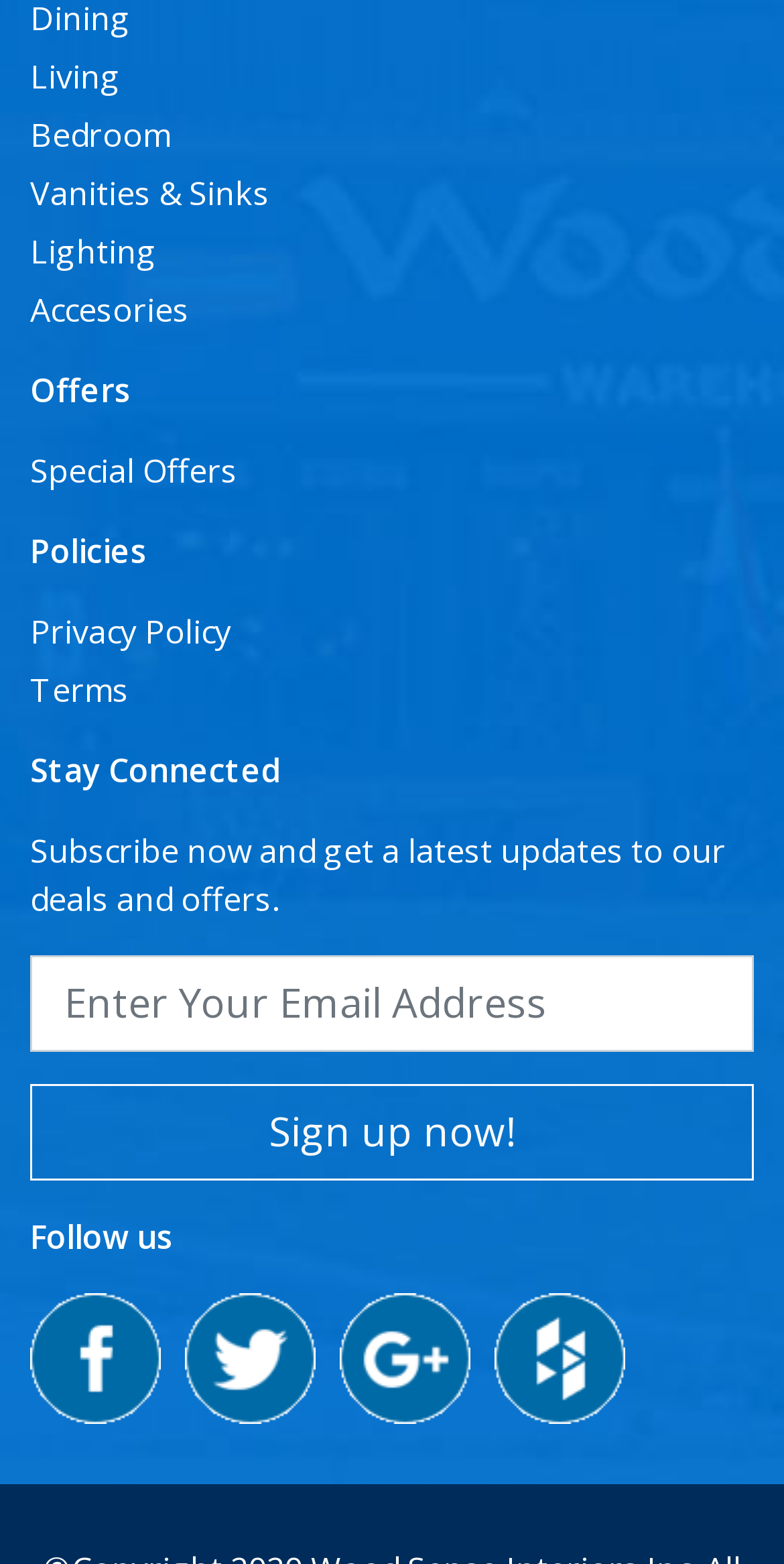Locate the coordinates of the bounding box for the clickable region that fulfills this instruction: "Sign up now".

[0.038, 0.693, 0.962, 0.755]